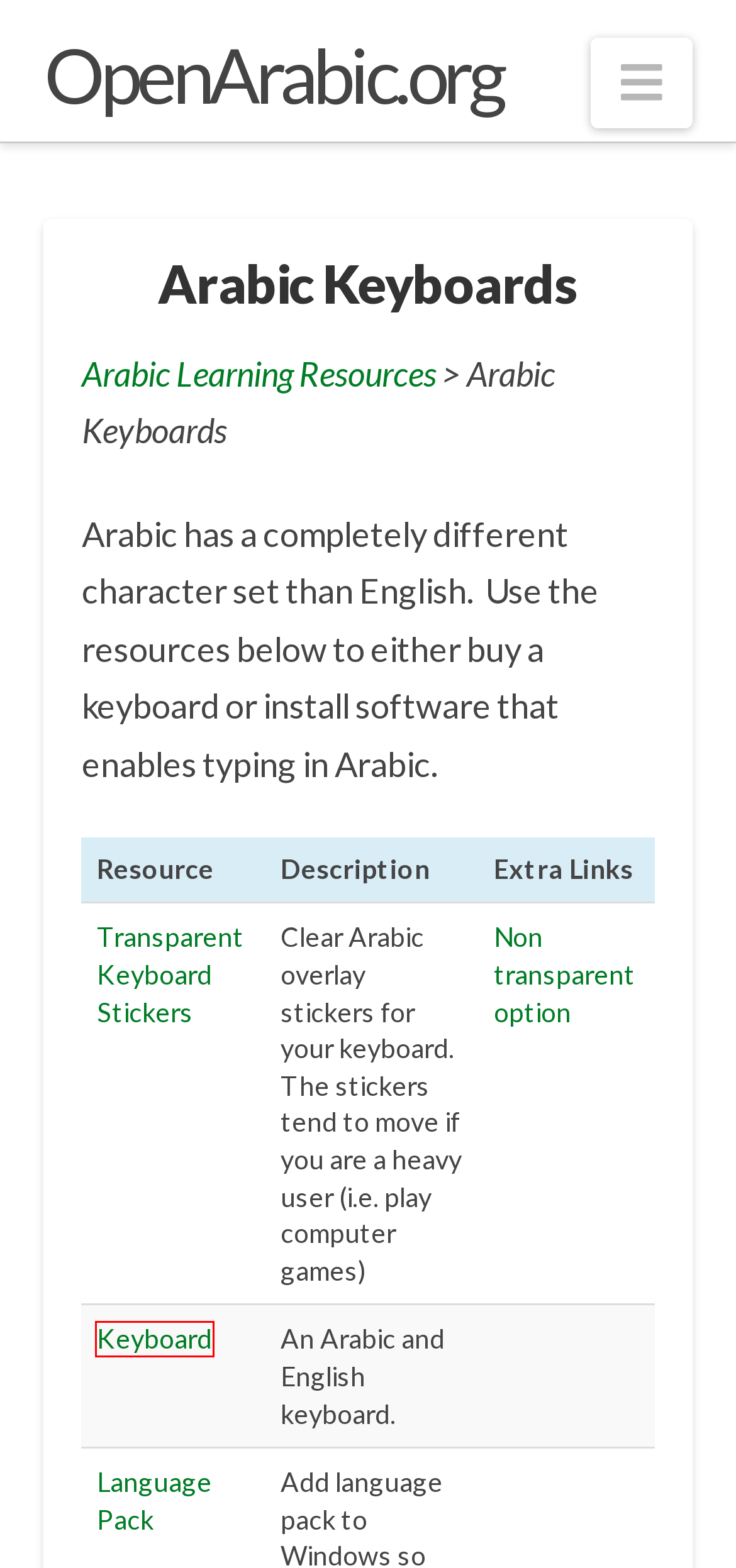Observe the screenshot of a webpage with a red bounding box around an element. Identify the webpage description that best fits the new page after the element inside the bounding box is clicked. The candidates are:
A. Levantine Arabic - OpenArabic.org
B. Privacy Policy - OpenArabic.org
C. Arabic Learning Resources - OpenArabic.org
D. Learn Arabic - How To Start Learning Arabic Now
E. Learn Arabic - OpenArabic.org
F. Disclosure - OpenArabic.org
G. Amazon.com
H. 99 Names of Allah - OpenArabic.org

G